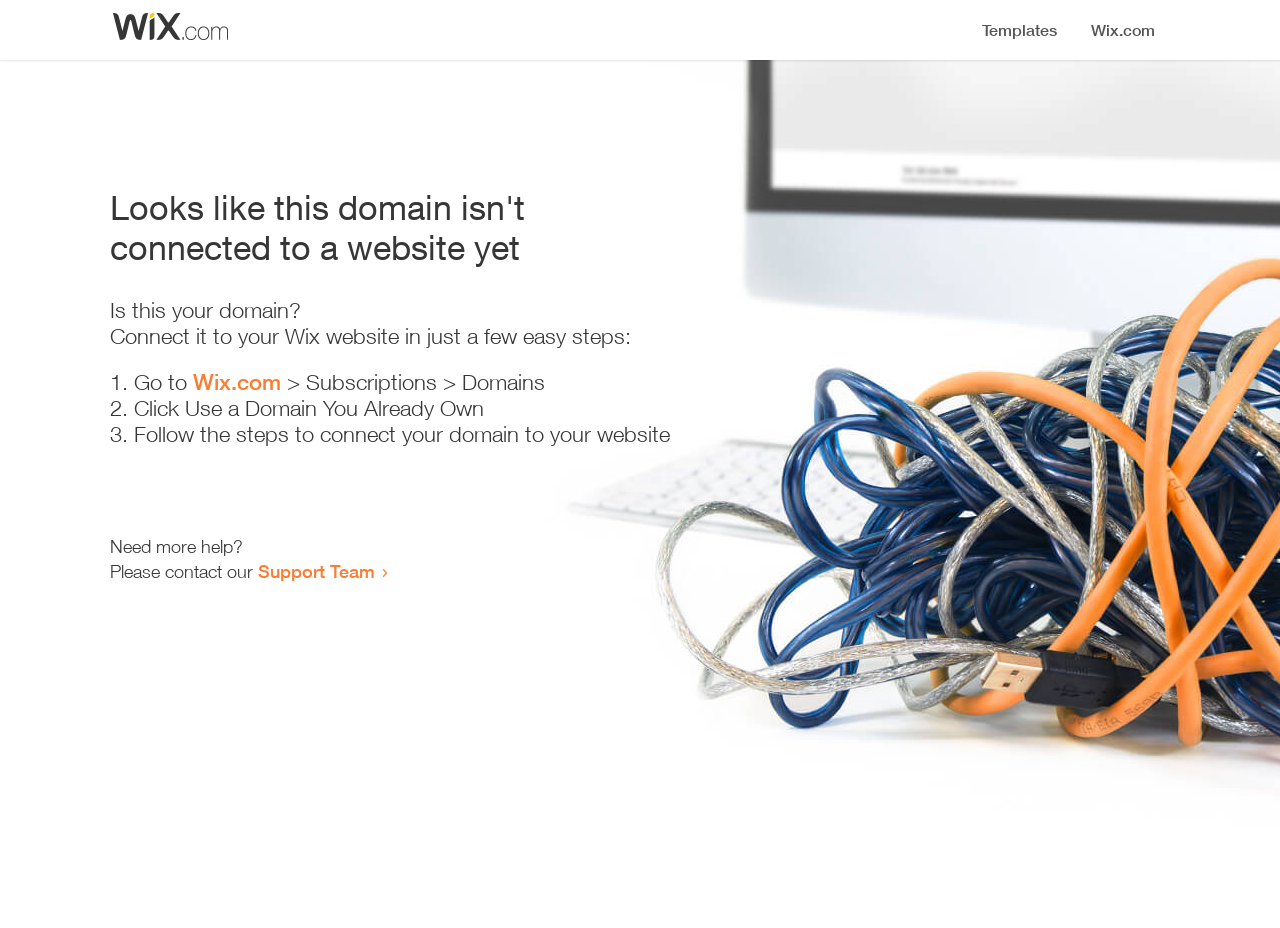Respond to the question below with a concise word or phrase:
What is the purpose of this webpage?

Domain connection guide